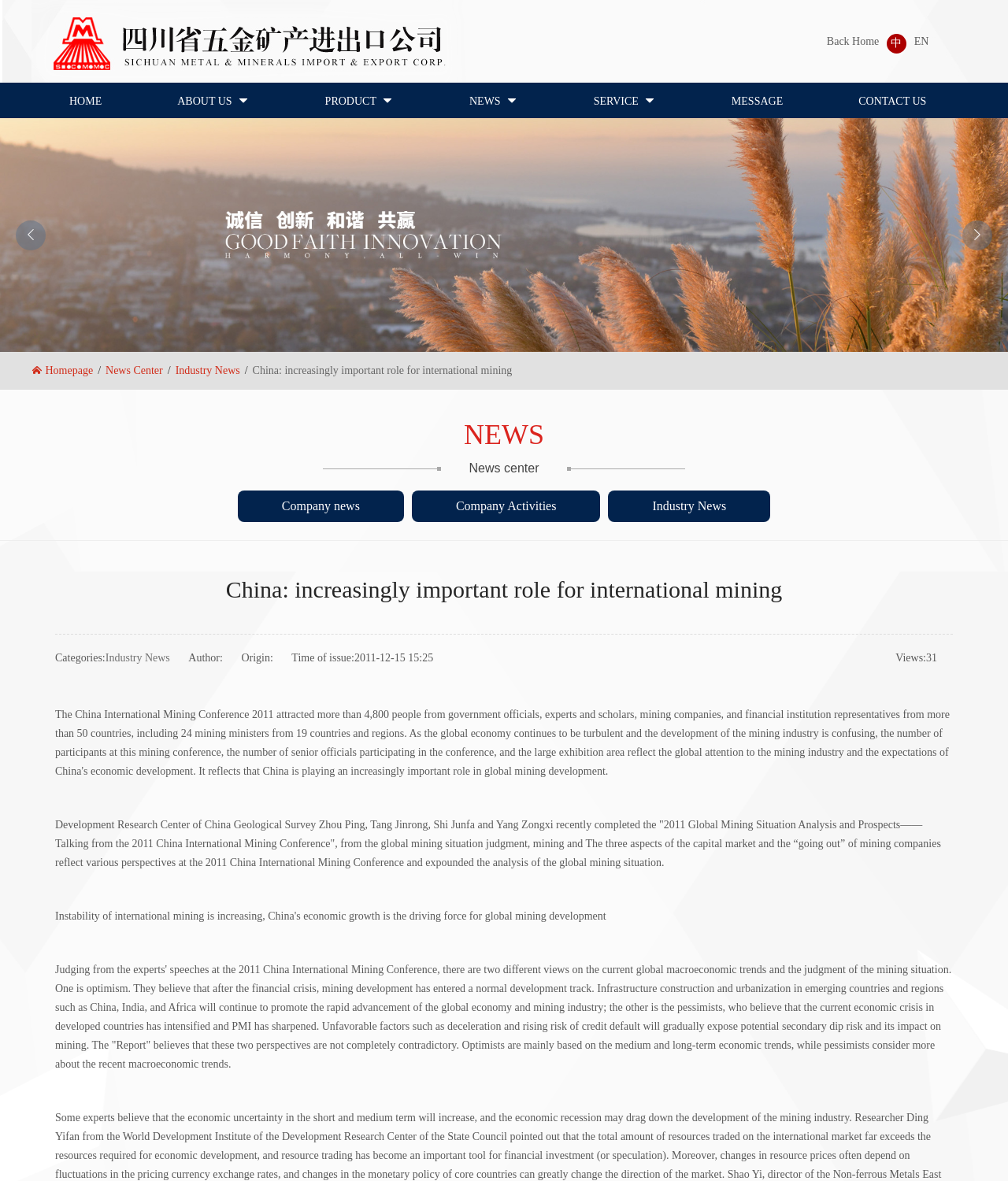Find the bounding box coordinates for the area that must be clicked to perform this action: "Click the 'NEWS' link".

[0.466, 0.081, 0.497, 0.091]